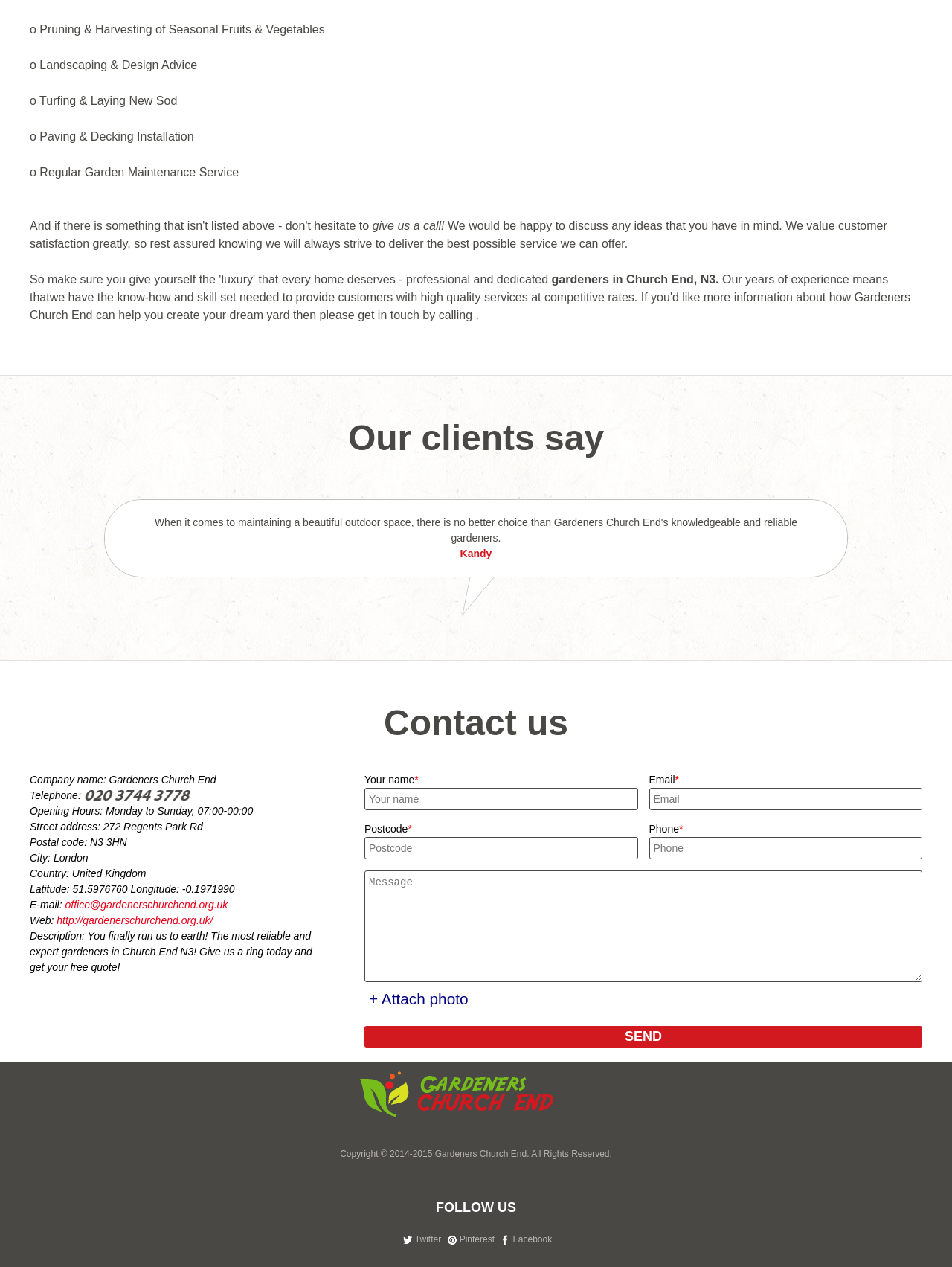Point out the bounding box coordinates of the section to click in order to follow this instruction: "click the 'SEND' button".

[0.383, 0.81, 0.969, 0.827]